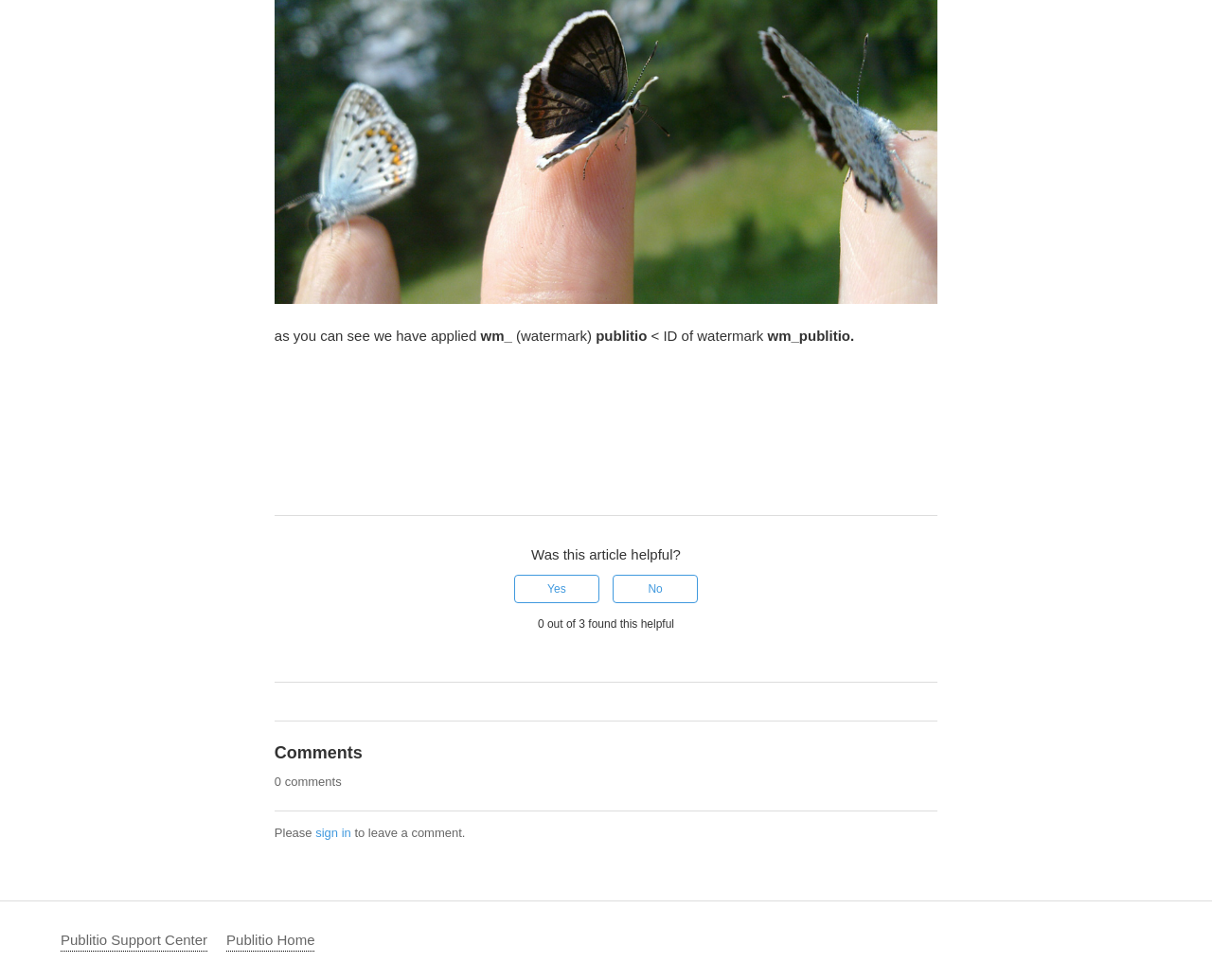What is the name of the support center?
Use the screenshot to answer the question with a single word or phrase.

Publitio Support Center